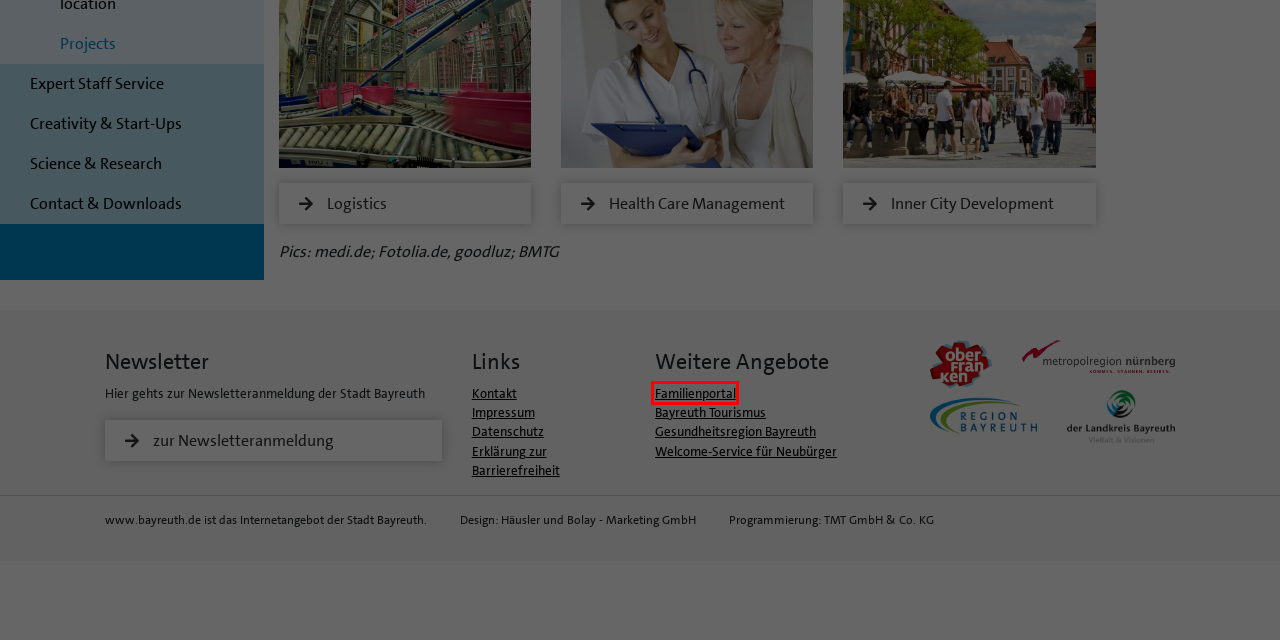Given a screenshot of a webpage with a red bounding box around an element, choose the most appropriate webpage description for the new page displayed after clicking the element within the bounding box. Here are the candidates:
A. Entdeckungsreise durch Oberfranken | Oberfranken
B. Creativity & Start-Ups - Bayreuth.de
C. Stadt, Land, Leben - Das Veranstaltungsportal für die Region Bayreuth
D. Expert Staff Service - Bayreuth.de
E. Gesundheitsregion Bayreuth | Urlaub und Wellness im Norden Bayerns
F. TMT – IT-, Internet- und Mediendienstleister aus Bayreuth
G. Familienbündnis Bayreuth | Familien in Bayreuth
H. Welcome Services: Neu in Bayreuth? Wir helfen gerne weiter – Bayreuth. Bühne für Wirtschaft

G